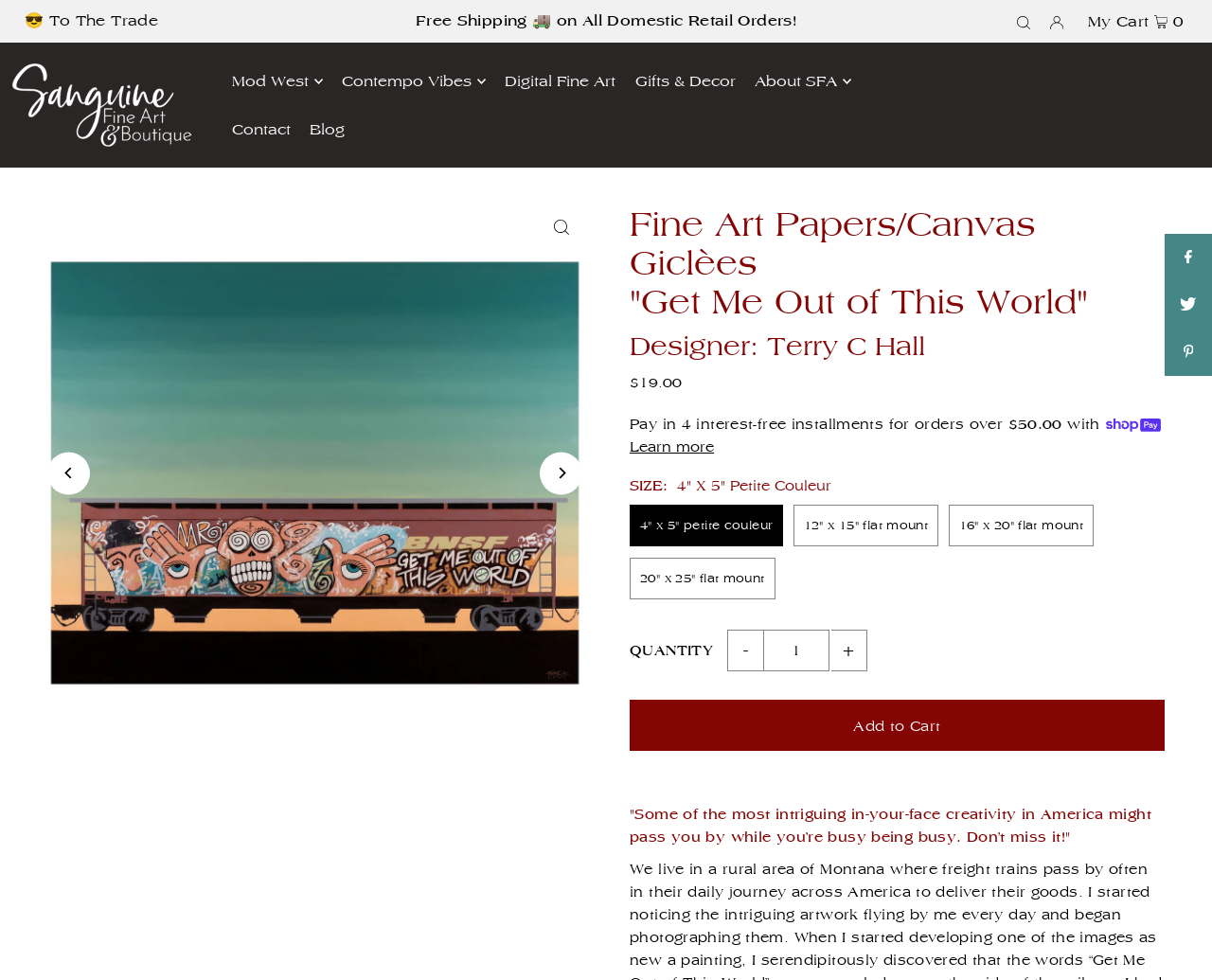What is the function of the button with a magnifying glass icon?
Based on the screenshot, answer the question with a single word or phrase.

Zoom